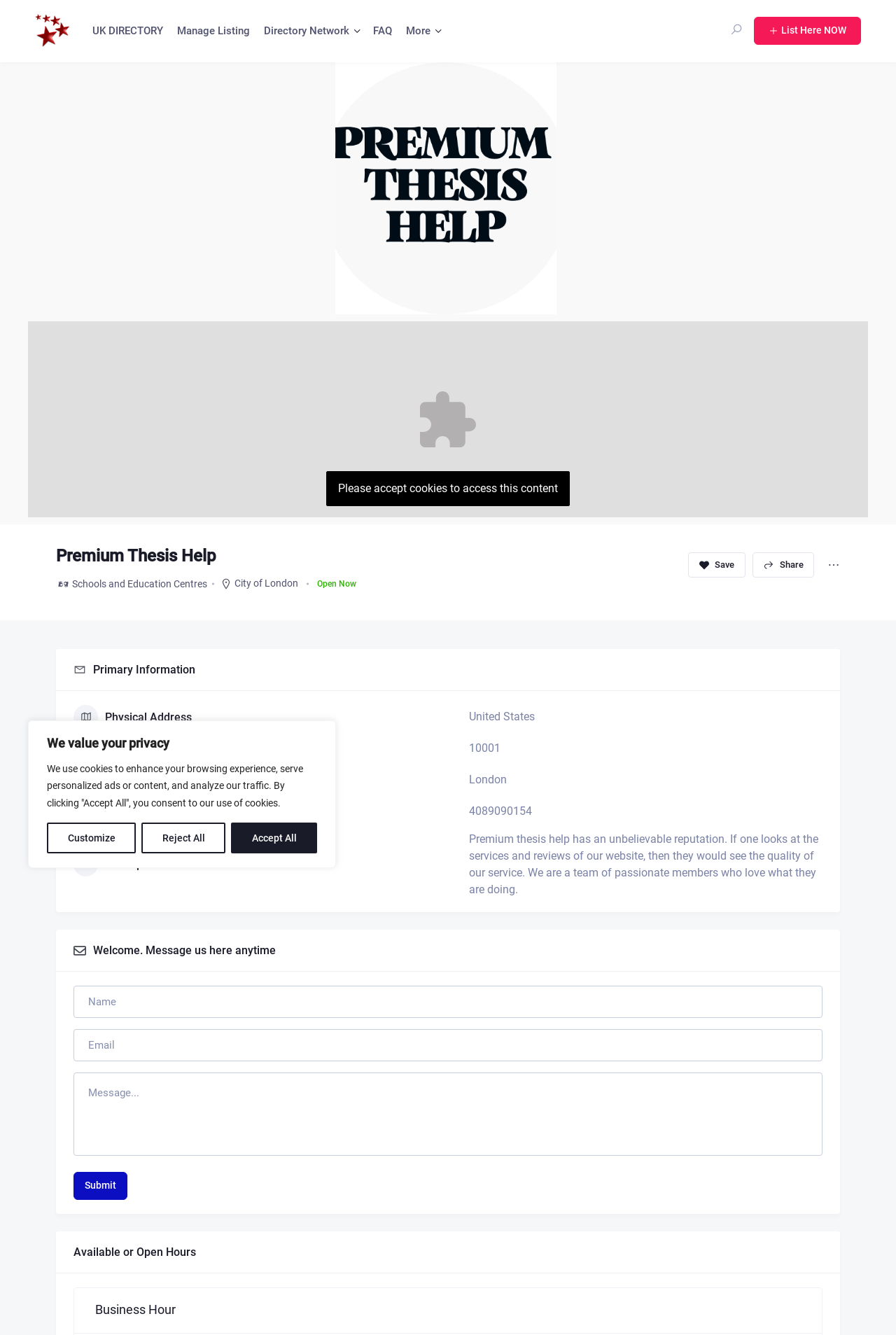Give a concise answer using one word or a phrase to the following question:
What is the purpose of the 'List Here NOW' button?

To list a business